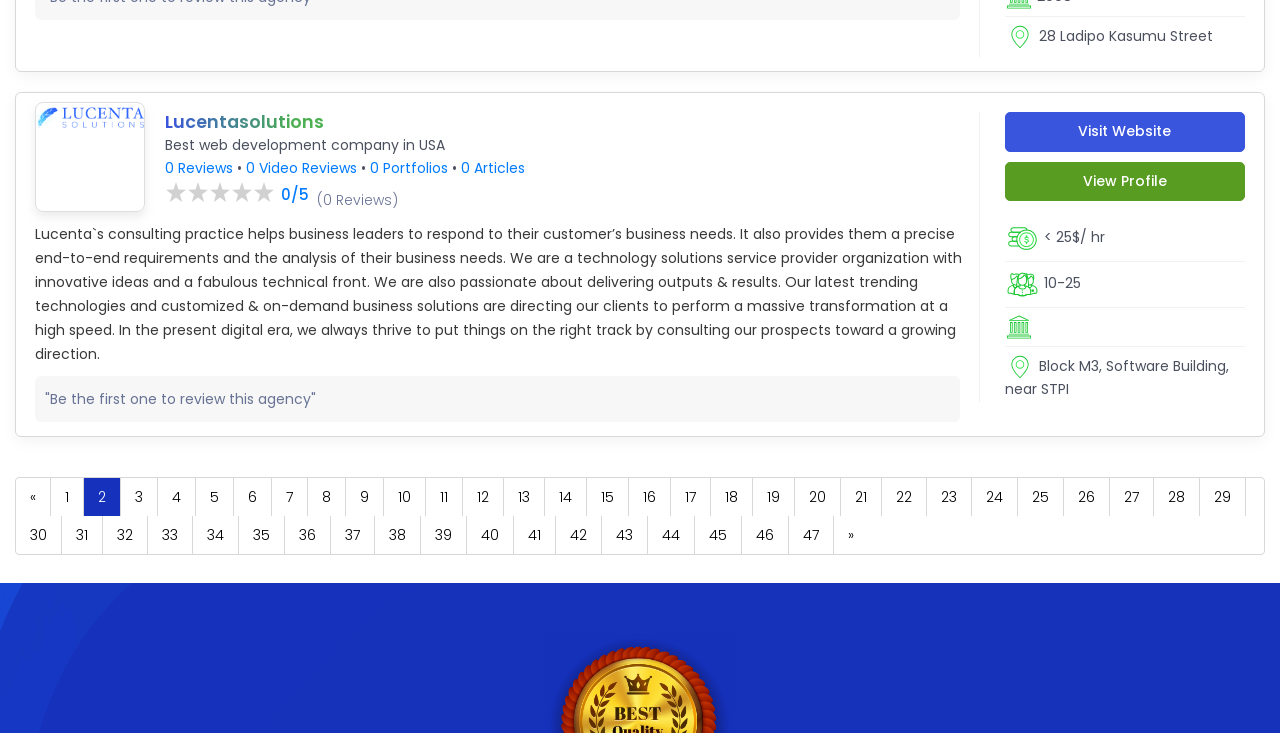Pinpoint the bounding box coordinates of the area that must be clicked to complete this instruction: "Be the first one to review this agency".

[0.035, 0.53, 0.247, 0.557]